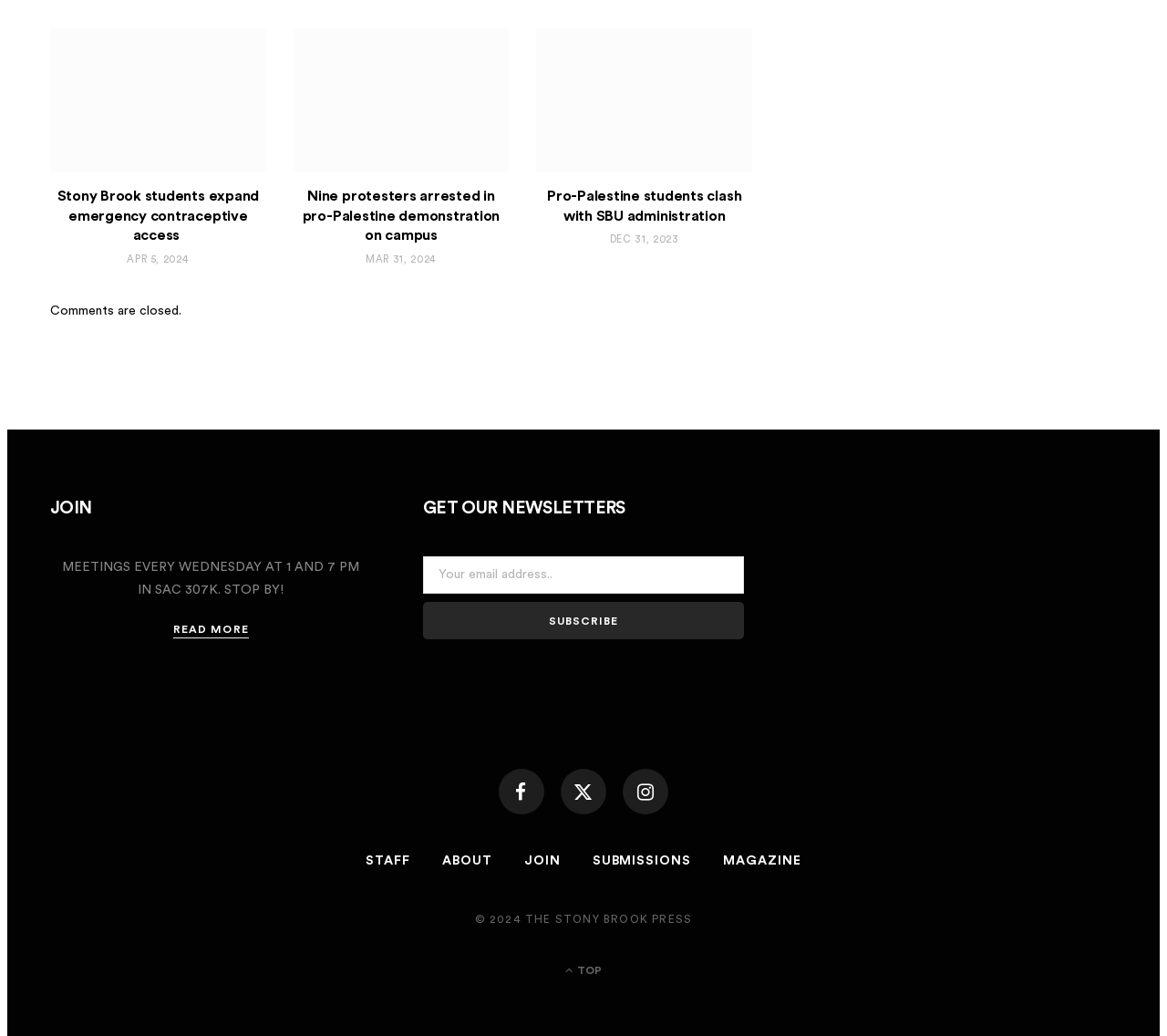Highlight the bounding box coordinates of the region I should click on to meet the following instruction: "Subscribe to the newsletter".

[0.362, 0.581, 0.638, 0.617]